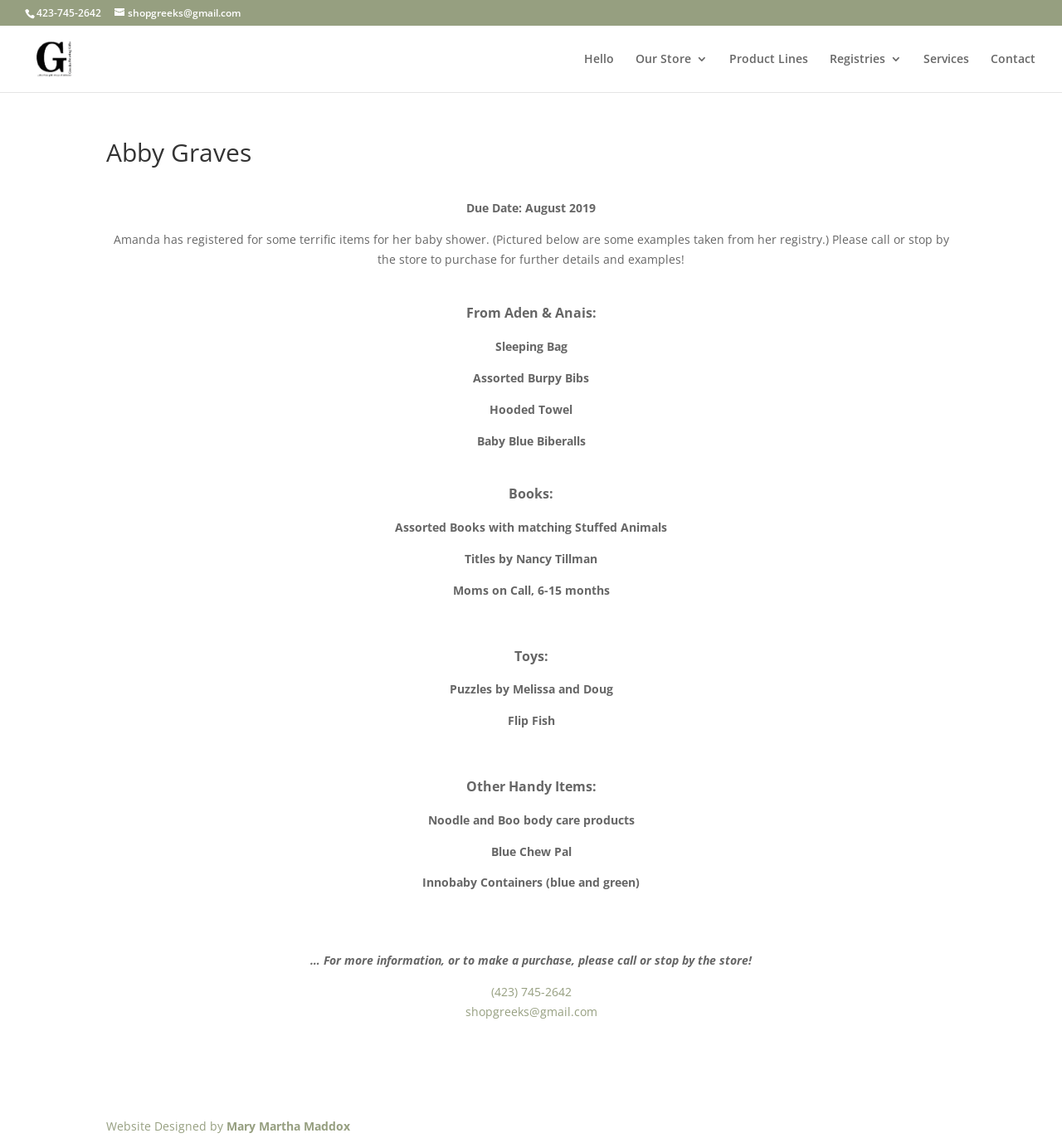Identify the bounding box coordinates of the clickable region required to complete the instruction: "Visit 'Our Store 3'". The coordinates should be given as four float numbers within the range of 0 and 1, i.e., [left, top, right, bottom].

[0.598, 0.046, 0.666, 0.08]